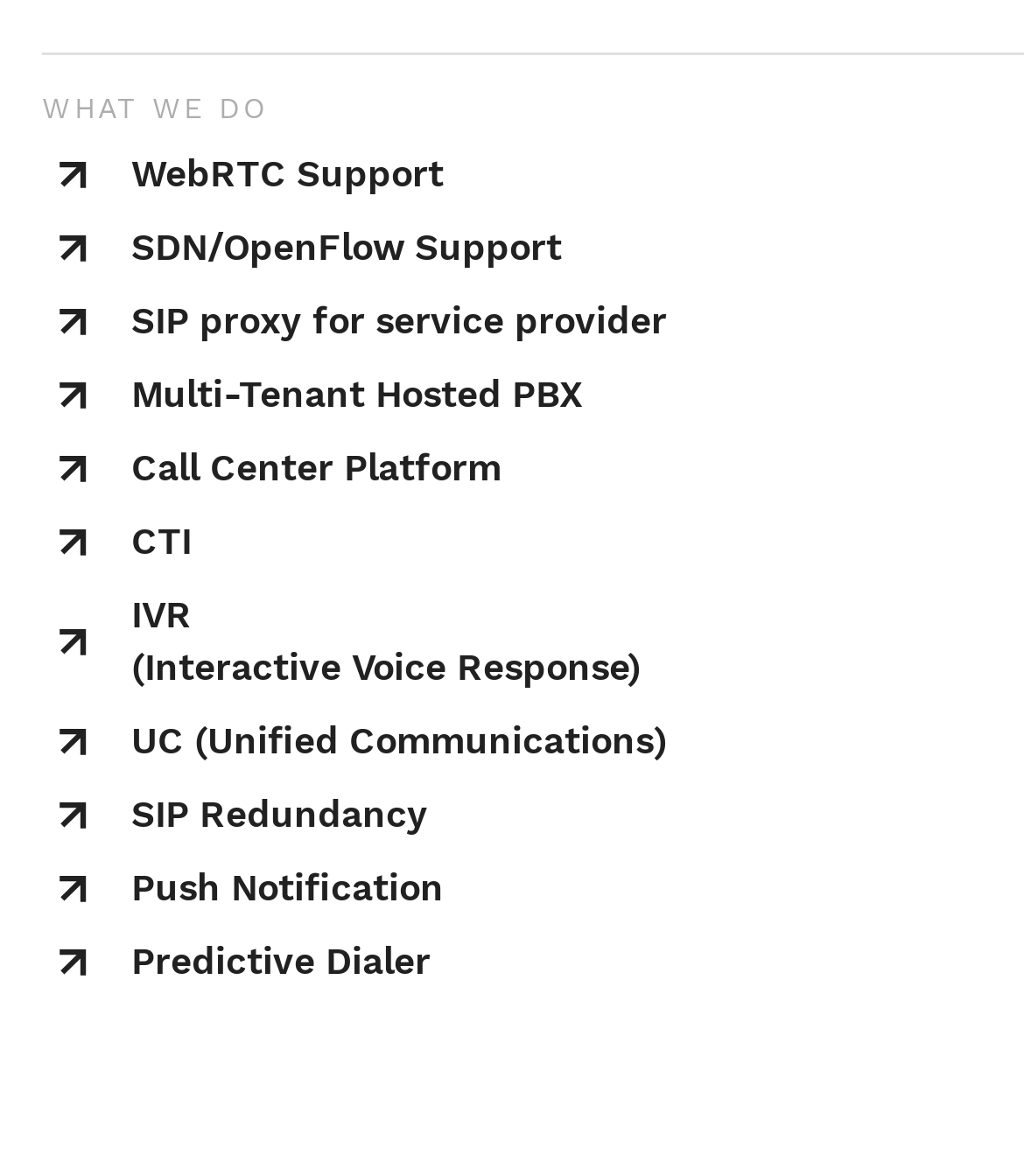Please identify the bounding box coordinates of the area that needs to be clicked to follow this instruction: "Learn about WebRTC Support".

[0.128, 0.129, 0.433, 0.165]